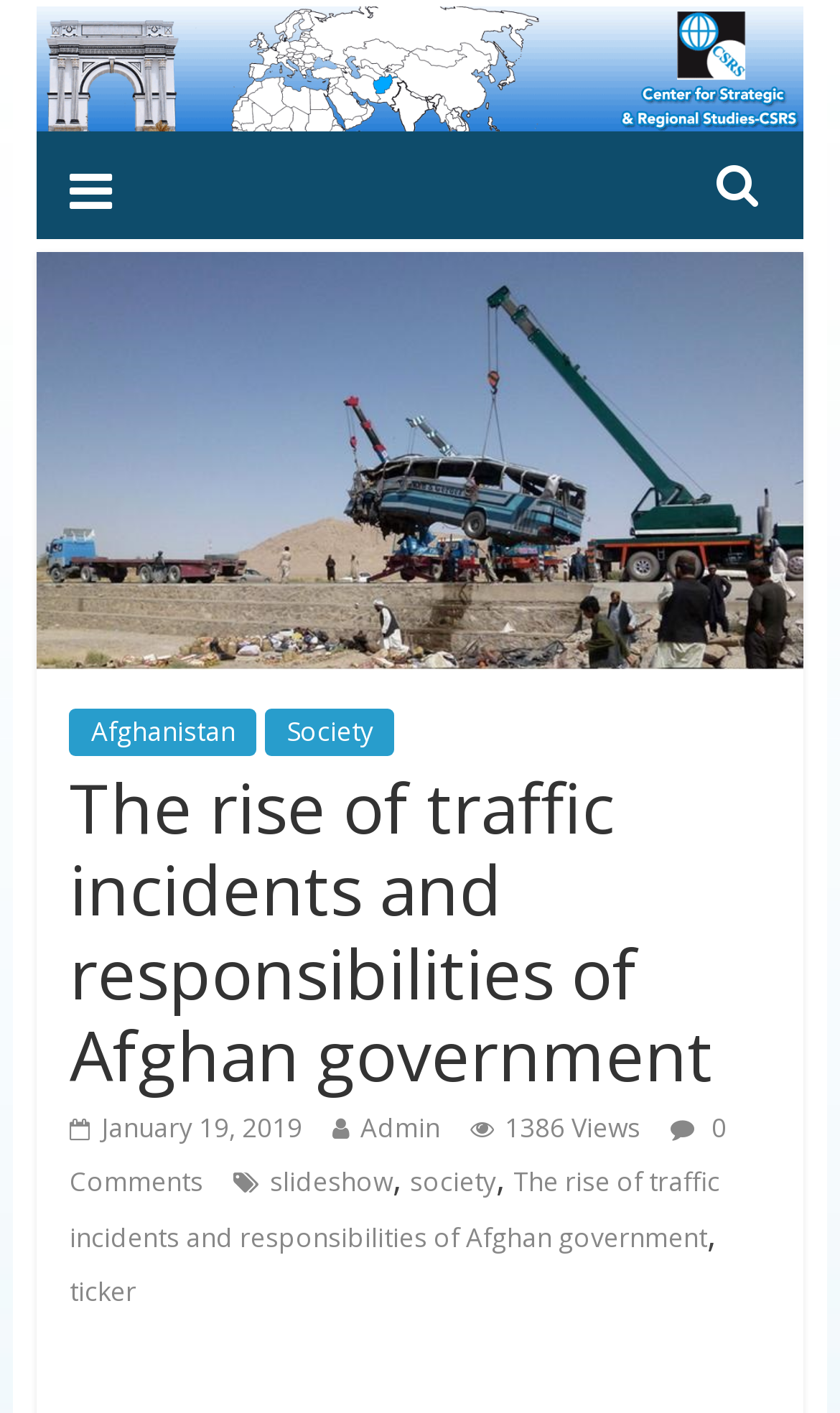Identify the bounding box coordinates for the UI element that matches this description: "Society".

[0.316, 0.501, 0.47, 0.535]